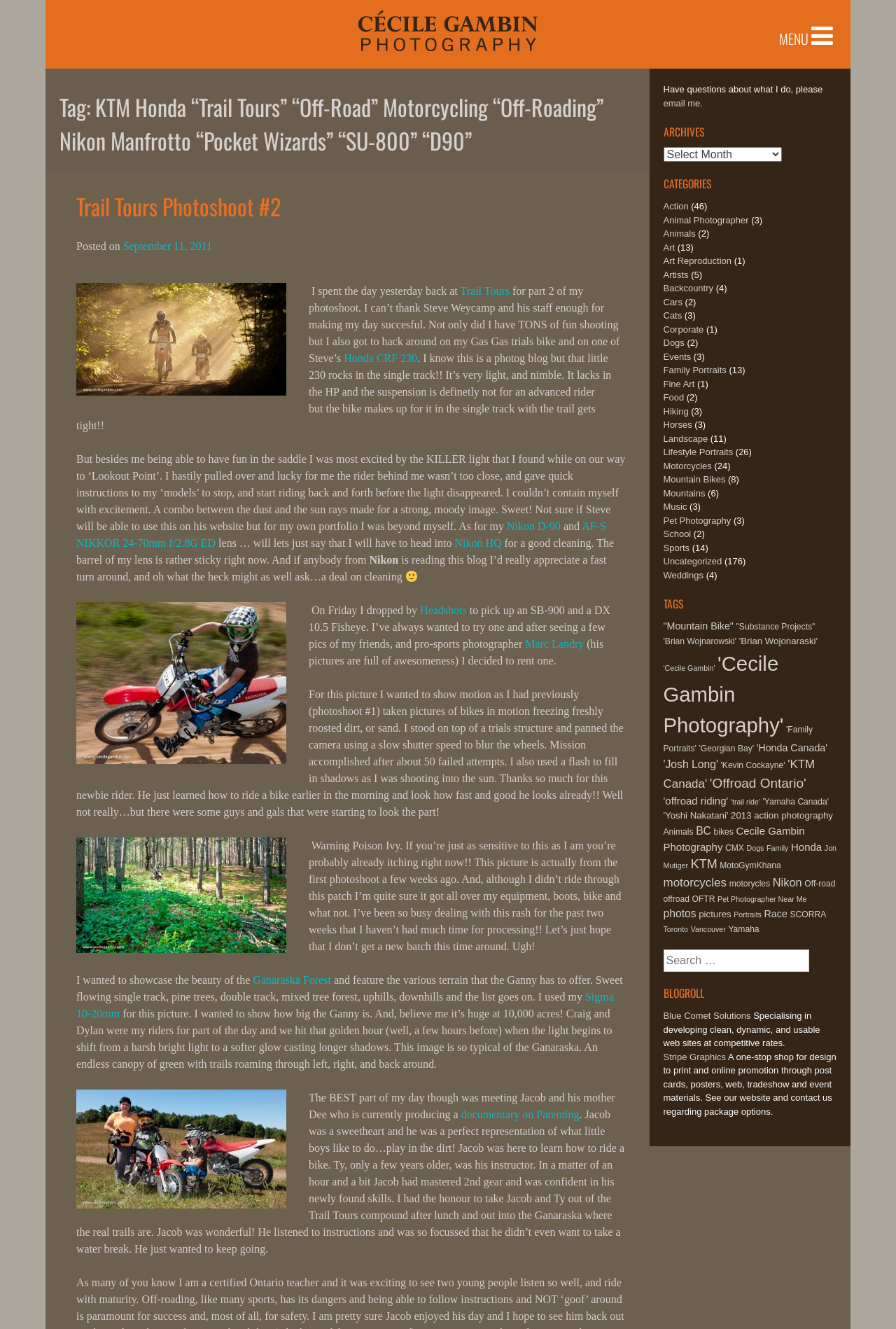Find the bounding box of the UI element described as follows: "Cecile Gambin Photography".

[0.74, 0.621, 0.898, 0.642]